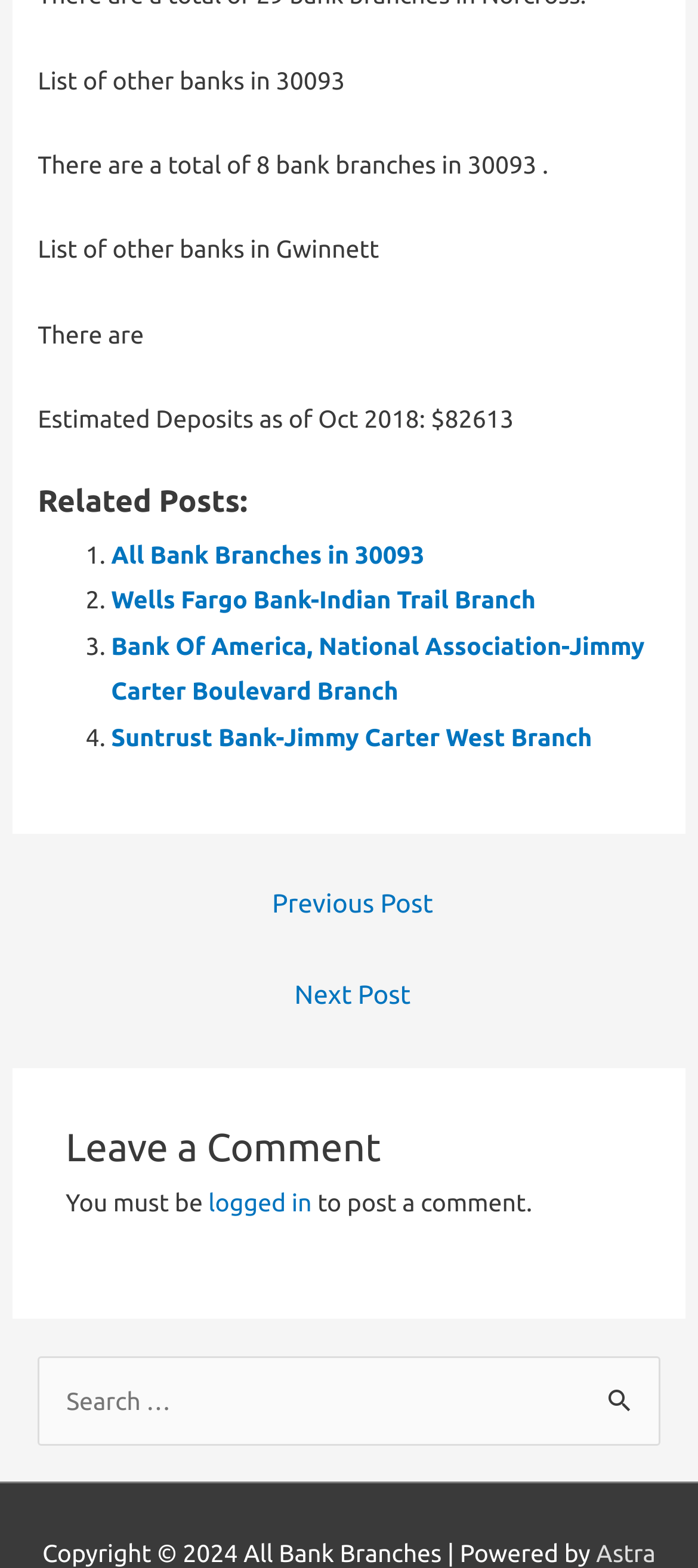Based on the element description "Next Post →", predict the bounding box coordinates of the UI element.

[0.024, 0.617, 0.986, 0.655]